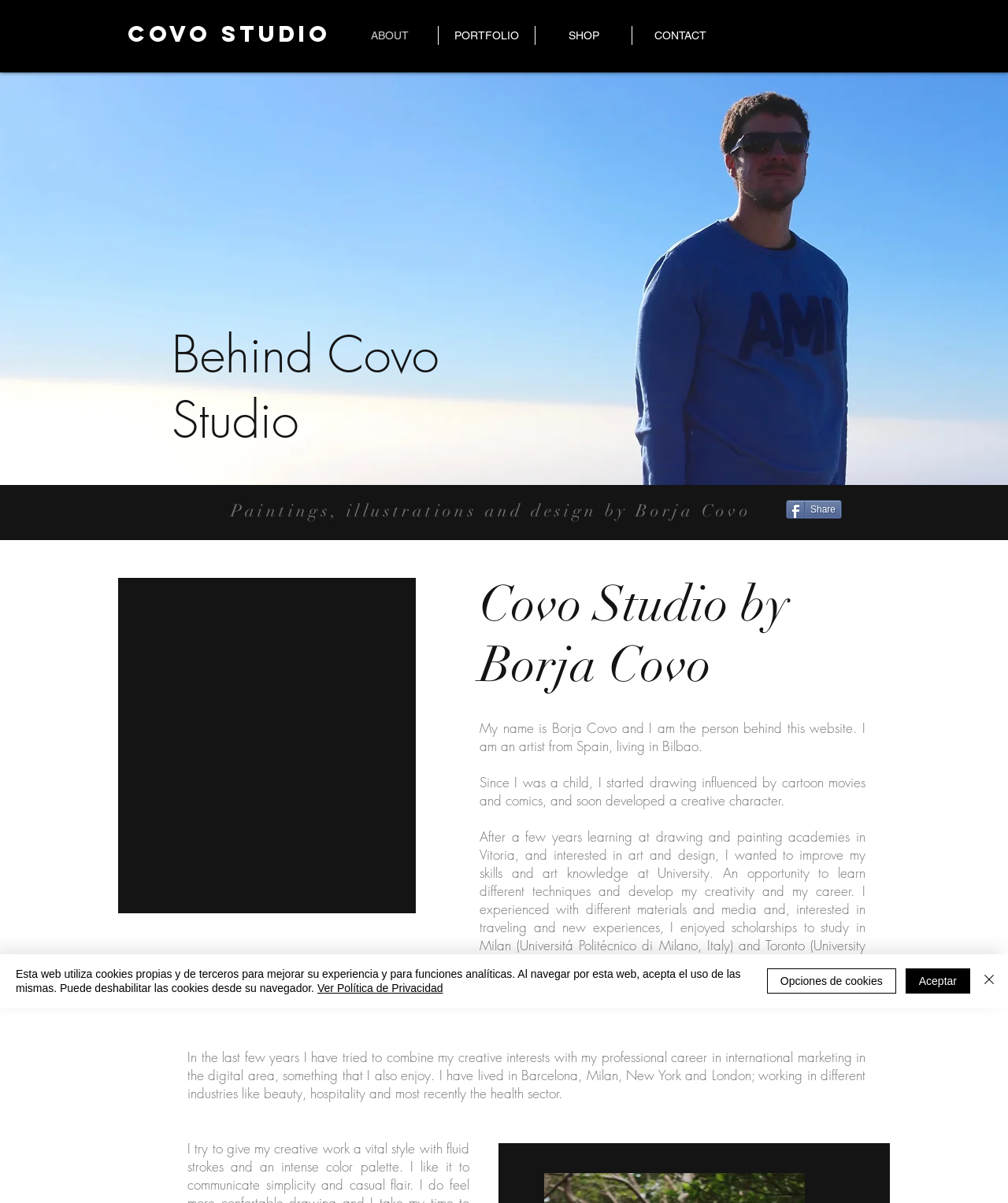What is the name of the magazine where Borja Covo was photographed?
Based on the image, answer the question with a single word or brief phrase.

Wallpaper Magazine